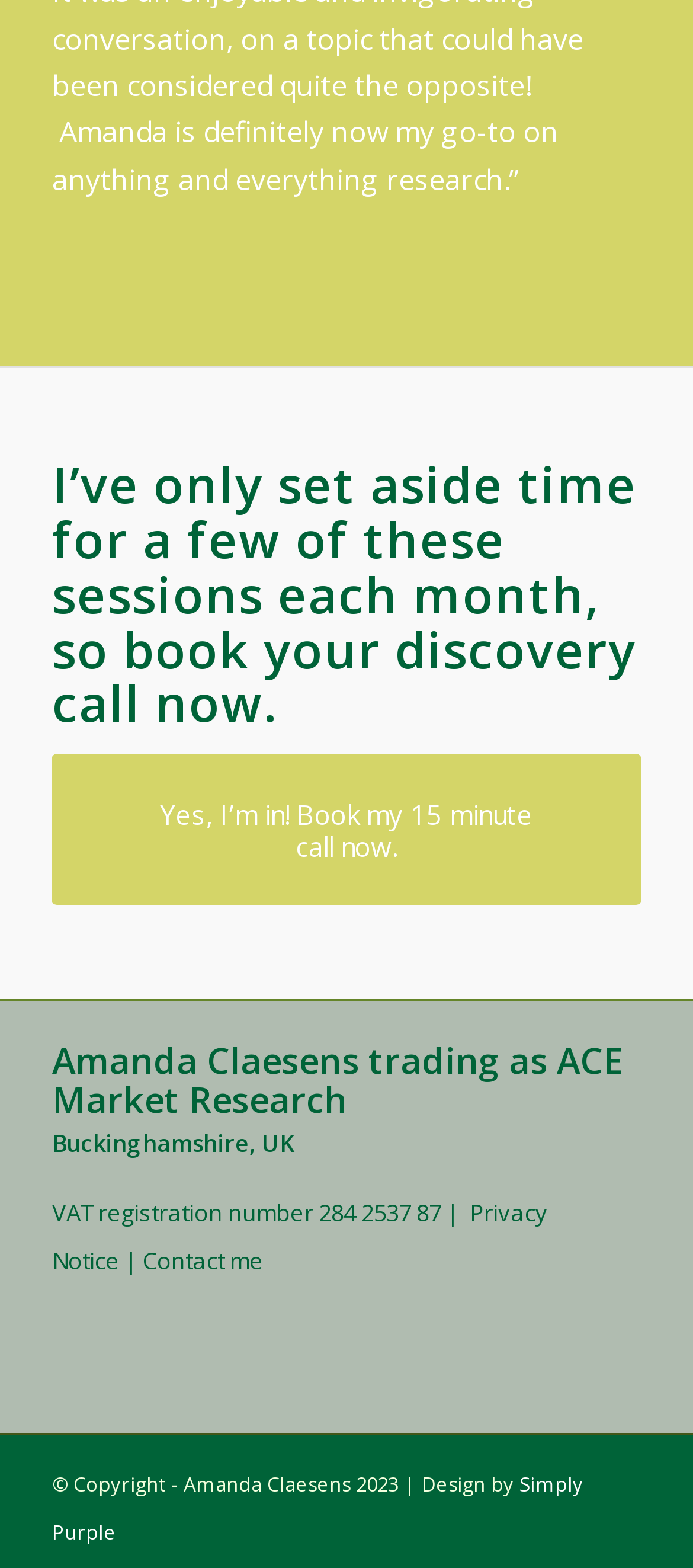What is the purpose of the 'Book my 15 minute call now' button?
Please provide a detailed answer to the question.

The button is a call-to-action that allows users to book a 15-minute discovery call with Amanda Claesens, likely to discuss market research services.